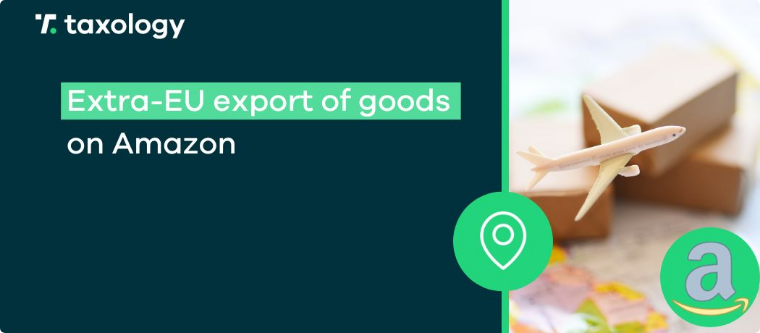Thoroughly describe what you see in the image.

The image illustrates the concept of "Extra-EU export of goods on Amazon," highlighted by a stylized visual featuring a paper plane, symbolizing international shipping. The background consists of light brown cardboard boxes, suggesting packaged goods ready for export. Prominently displayed on the left, the text "Extra-EU export of goods on Amazon" is presented in a modern, bold font against a dark green backdrop, emphasizing the theme of international trade. Accompanying this is a round green icon that resembles a location pin, suggesting navigation or destinations, further reinforcing the theme of global sales. The overall design is sleek and professional, aligning with the idea of facilitating exports through Amazon's platform.